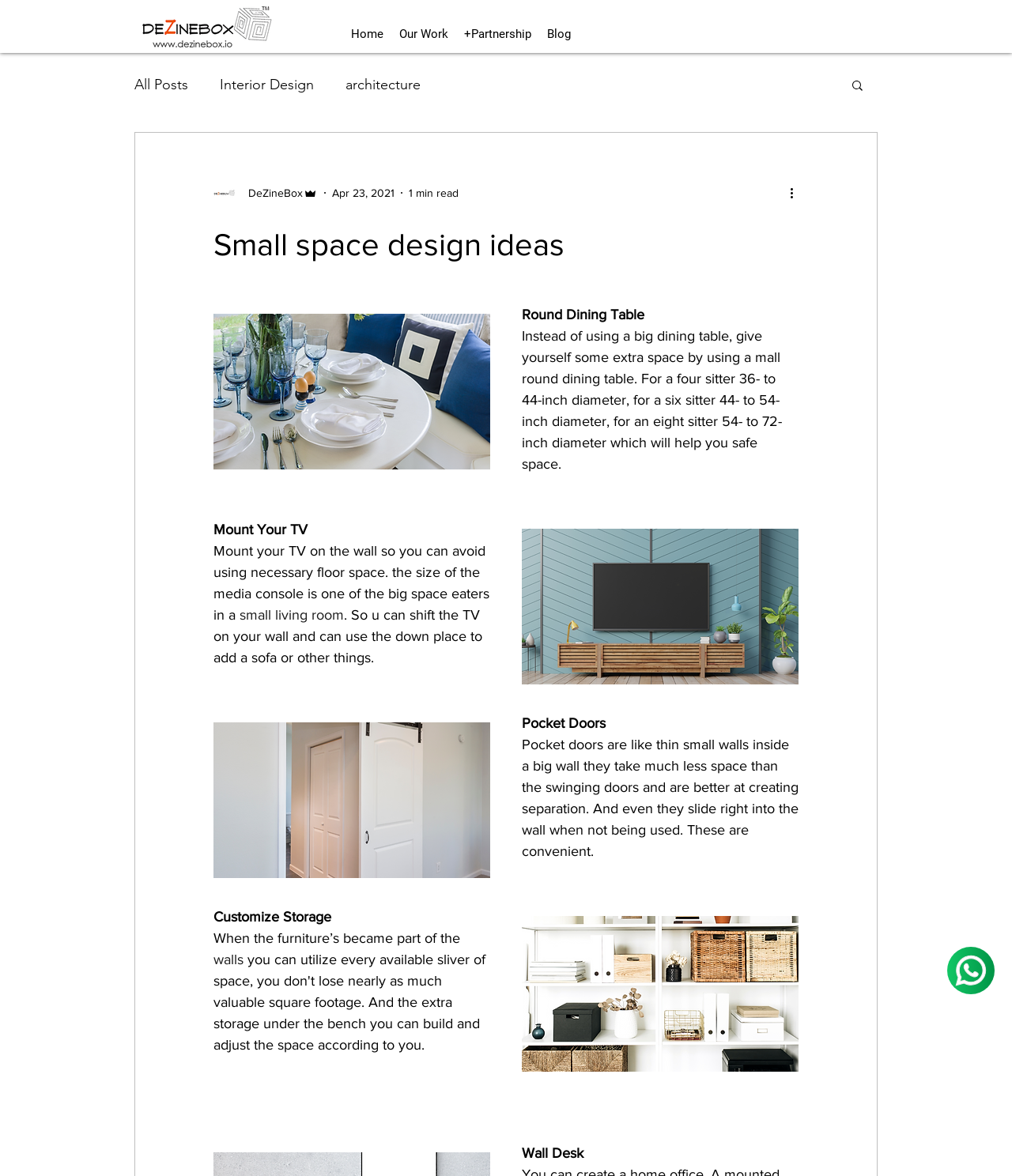Determine the bounding box coordinates for the UI element described. Format the coordinates as (top-left x, top-left y, bottom-right x, bottom-right y) and ensure all values are between 0 and 1. Element description: walls

[0.211, 0.809, 0.241, 0.823]